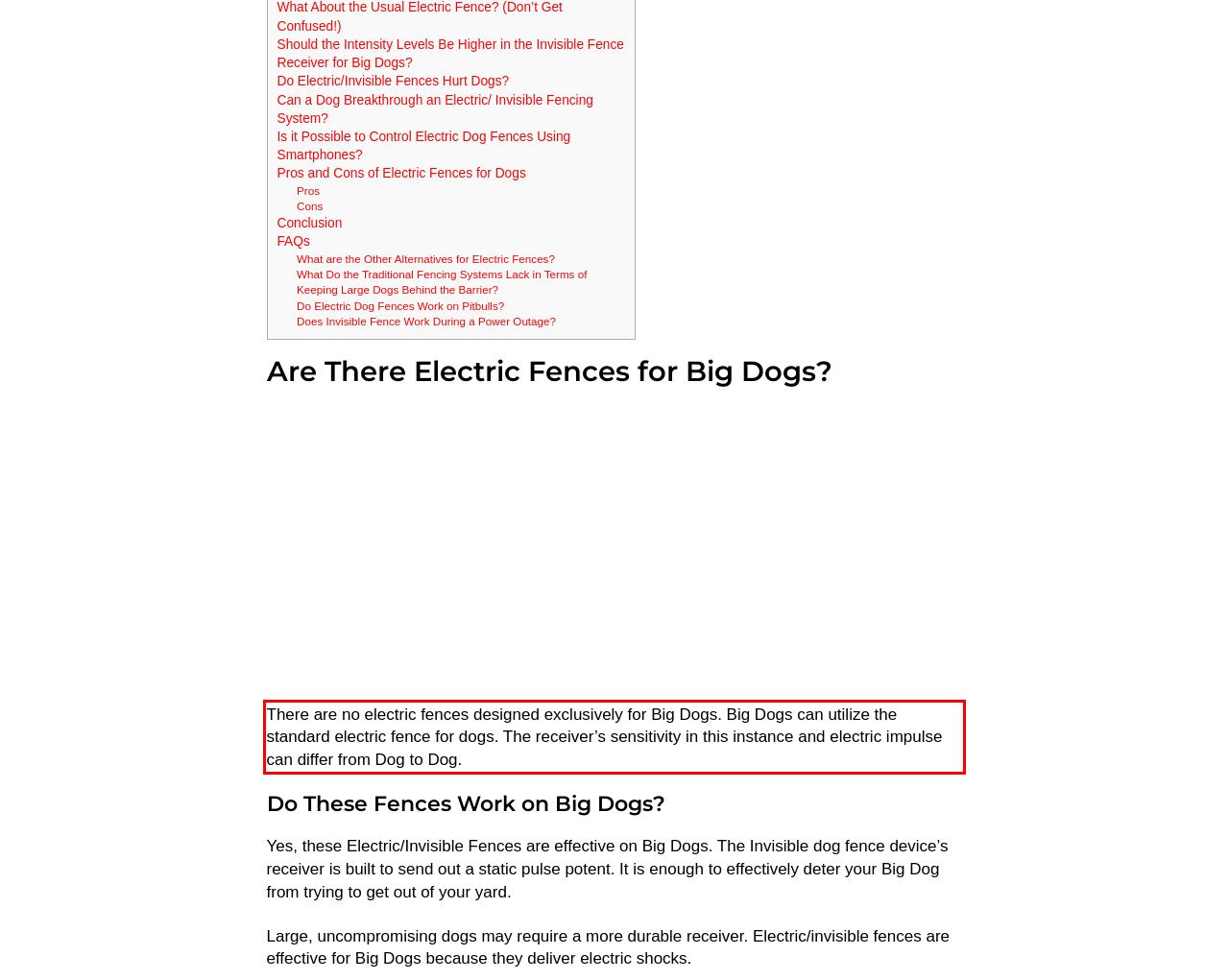Please examine the webpage screenshot and extract the text within the red bounding box using OCR.

There are no electric fences designed exclusively for Big Dogs. Big Dogs can utilize the standard electric fence for dogs. The receiver’s sensitivity in this instance and electric impulse can differ from Dog to Dog.